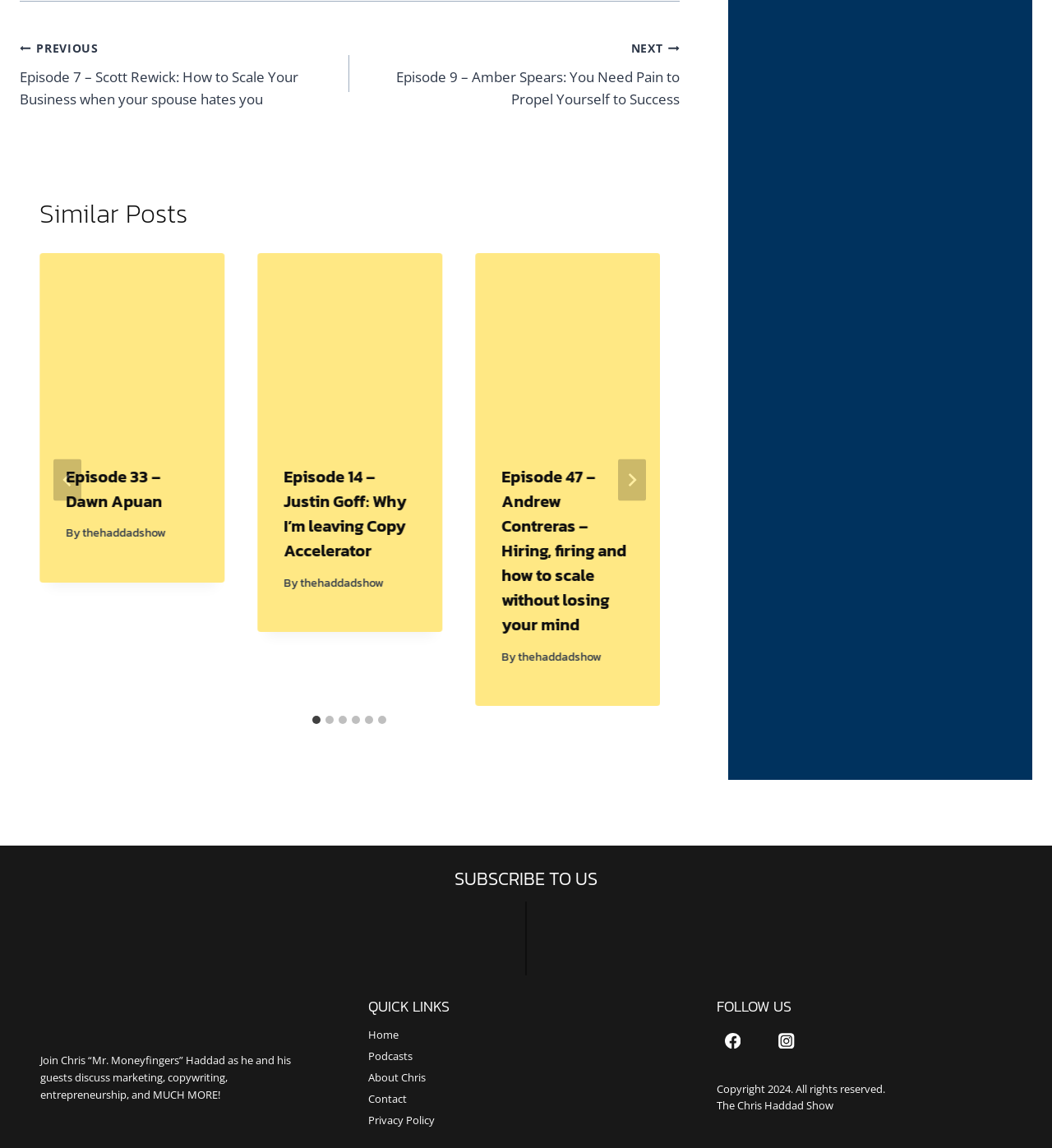How many similar posts are there?
Relying on the image, give a concise answer in one word or a brief phrase.

6